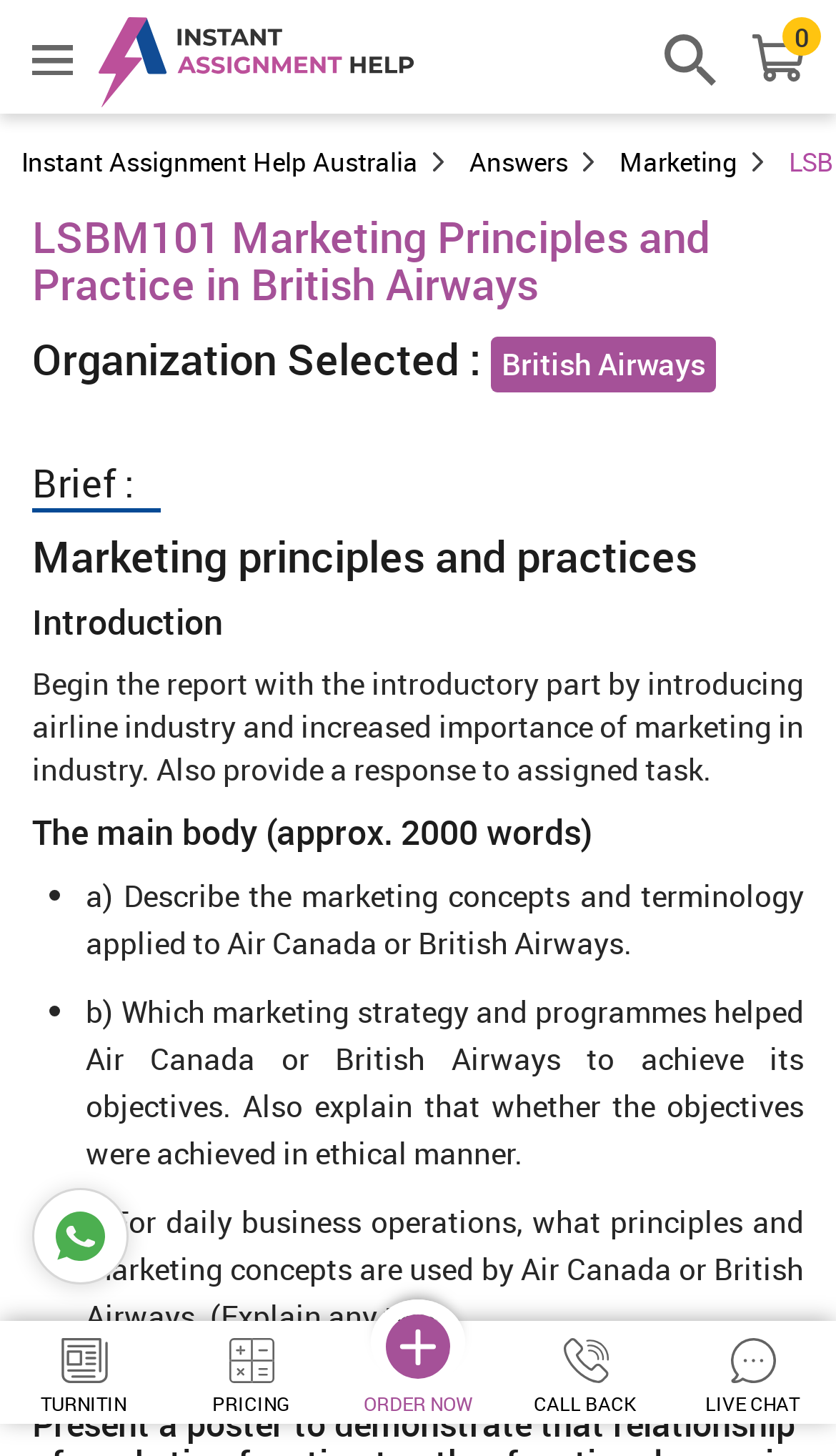Write an elaborate caption that captures the essence of the webpage.

This webpage appears to be a marketing assignment help service, specifically focused on British Airways. At the top left corner, there is a logo image, and next to it, a heading that reads "LSBM101 Marketing Principles and Practice in British Airways". Below this heading, there are three links: "Assignment Writing Service", "cart", and "mobile search". The "cart" link has a small image and a text "0" next to it, indicating the number of items in the cart.

On the left side of the page, there are several links, including "Instant Assignment Help Australia", "Answers", and "Marketing". Below these links, there is a section that outlines the requirements for a marketing assignment on British Airways. This section includes headings such as "Marketing principles and practices", "Introduction", and "The main body (approx. 2000 words)". Under each heading, there are specific instructions and guidelines for the assignment.

At the bottom of the page, there are several links and images, including "TURNITIN", "PRICING", "ORDER NOW", and "LIVE CHAT". There is also a "CALL BACK" text and a link to "IAH AU whatsapp". The page has a total of 7 images, including logos, icons, and other graphics. Overall, the webpage appears to be a service that provides marketing assignment help, specifically for British Airways, and offers various resources and tools to assist with the assignment.